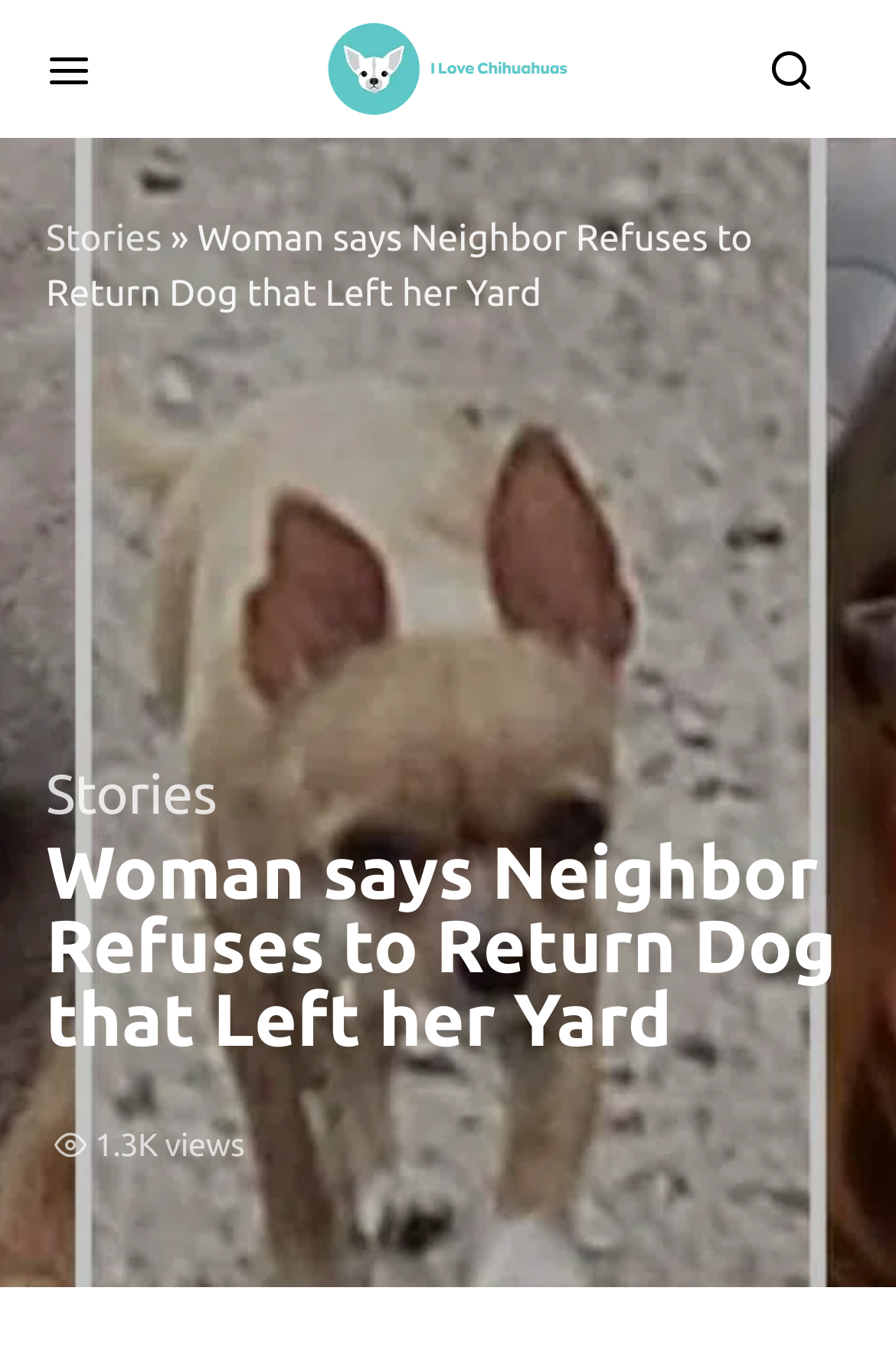Give the bounding box coordinates for the element described as: "Johnny".

None